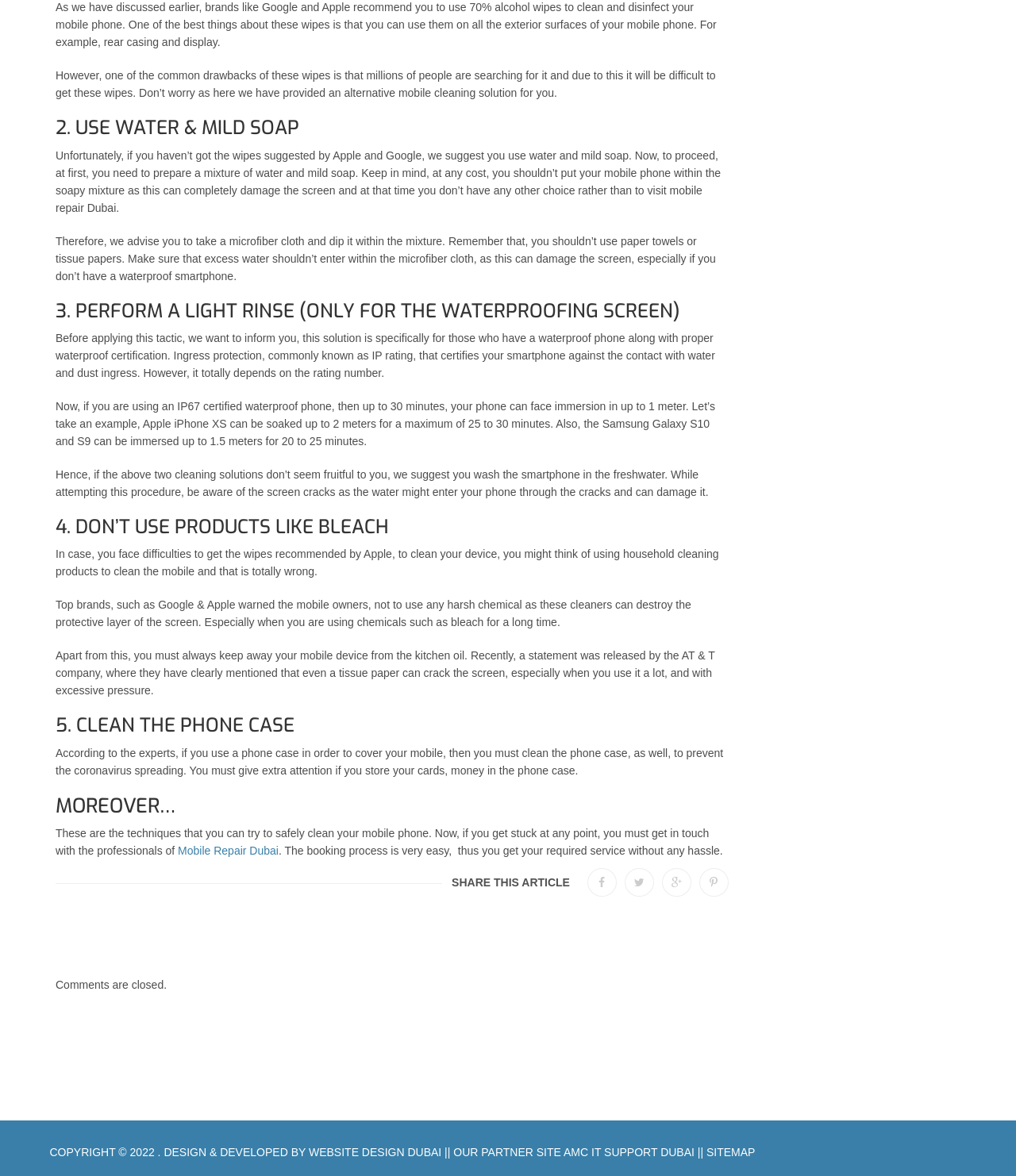What should not be used to clean a mobile phone?
Using the image as a reference, answer the question in detail.

The webpage warns against using harsh chemicals like bleach to clean a mobile phone, as they can destroy the protective layer of the screen. Top brands like Google and Apple have also advised against using such chemicals.